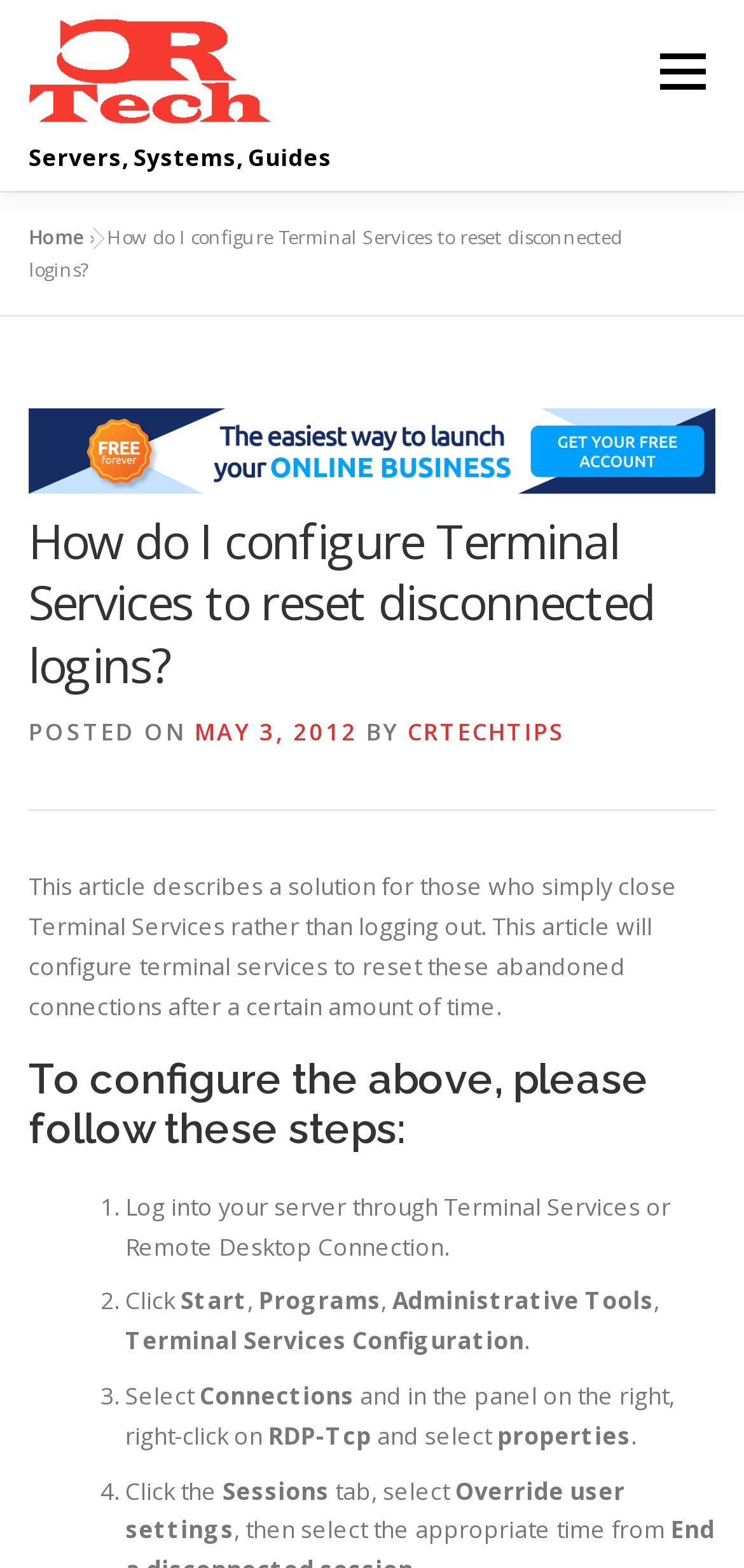Identify the bounding box coordinates for the UI element described as follows: Linux. Use the format (top-left x, top-left y, bottom-right x, bottom-right y) and ensure all values are floating point numbers between 0 and 1.

[0.215, 0.37, 0.751, 0.422]